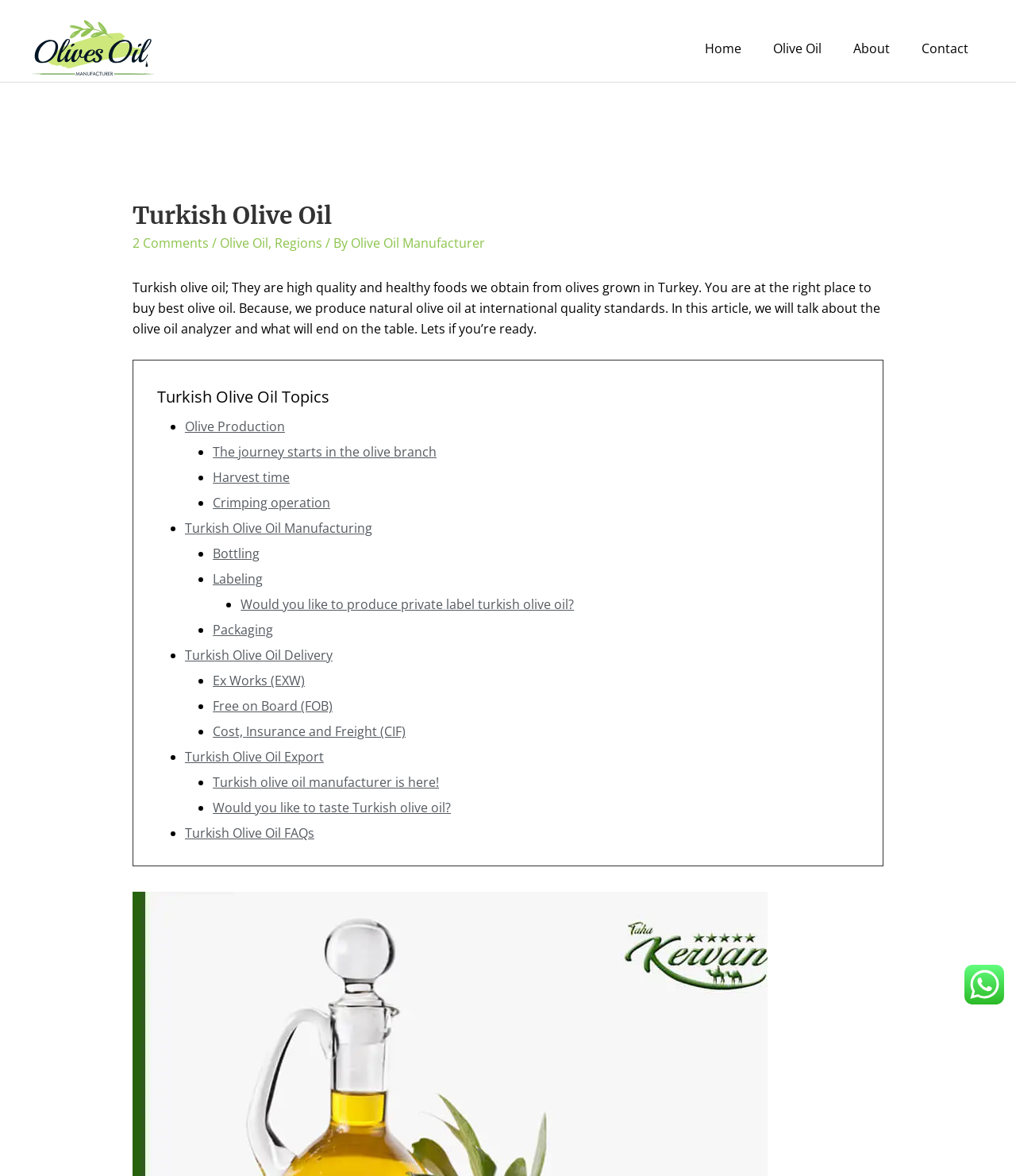What is the brand name of the olive oil?
Using the picture, provide a one-word or short phrase answer.

Taha Kervan